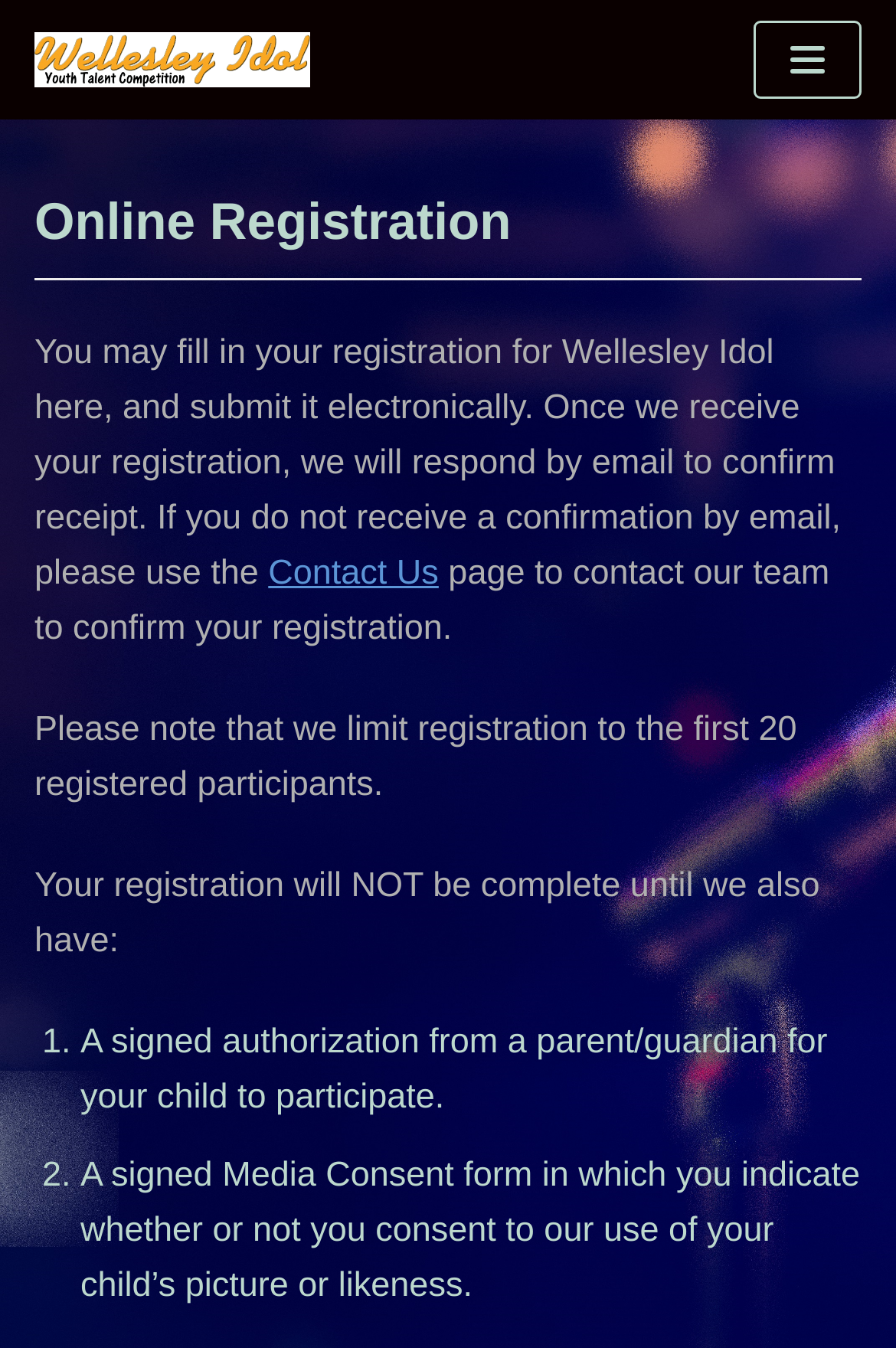What happens after submitting registration?
Relying on the image, give a concise answer in one word or a brief phrase.

Email confirmation